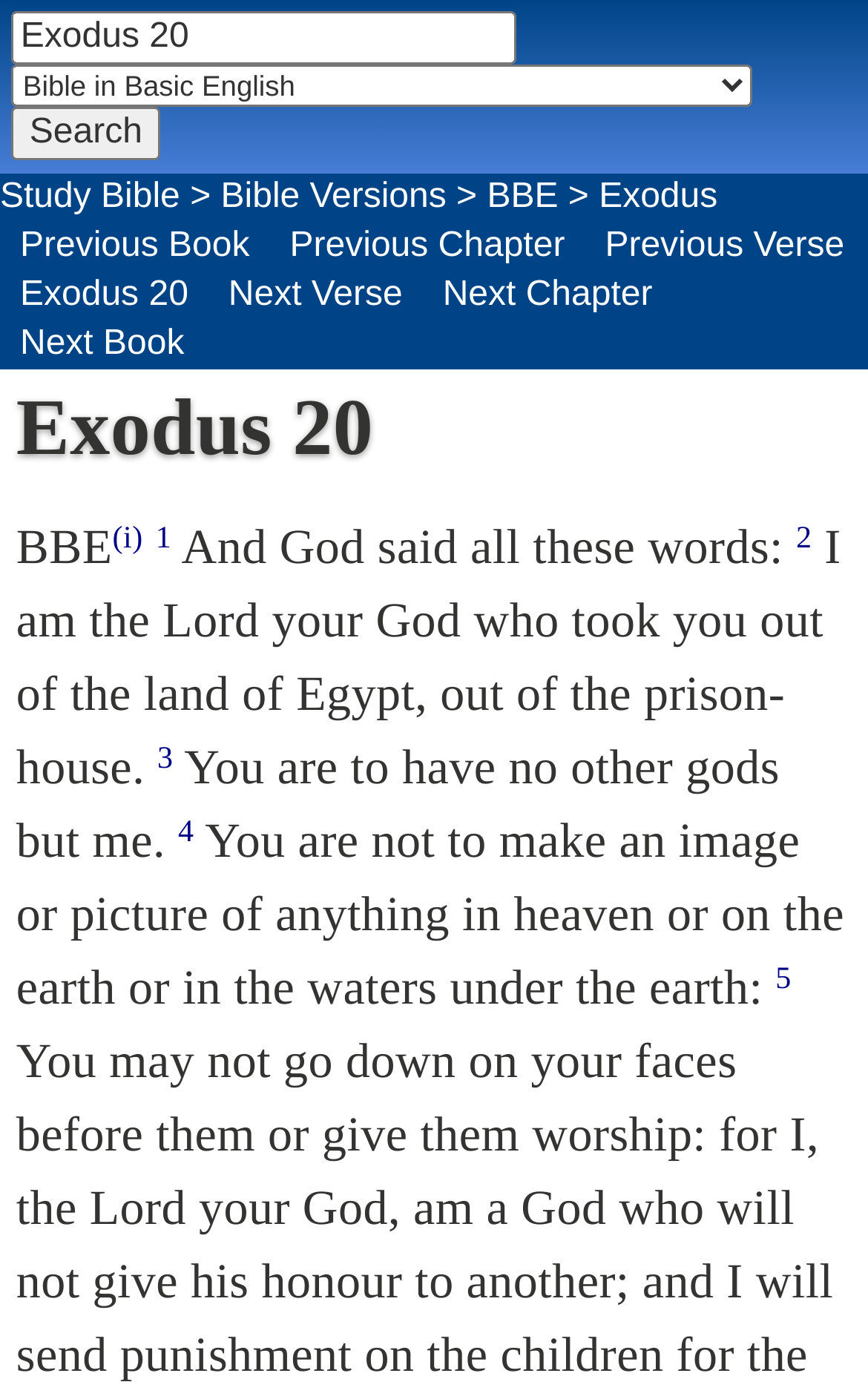What is the purpose of the searchbox?
Look at the image and answer the question using a single word or phrase.

Search scripture